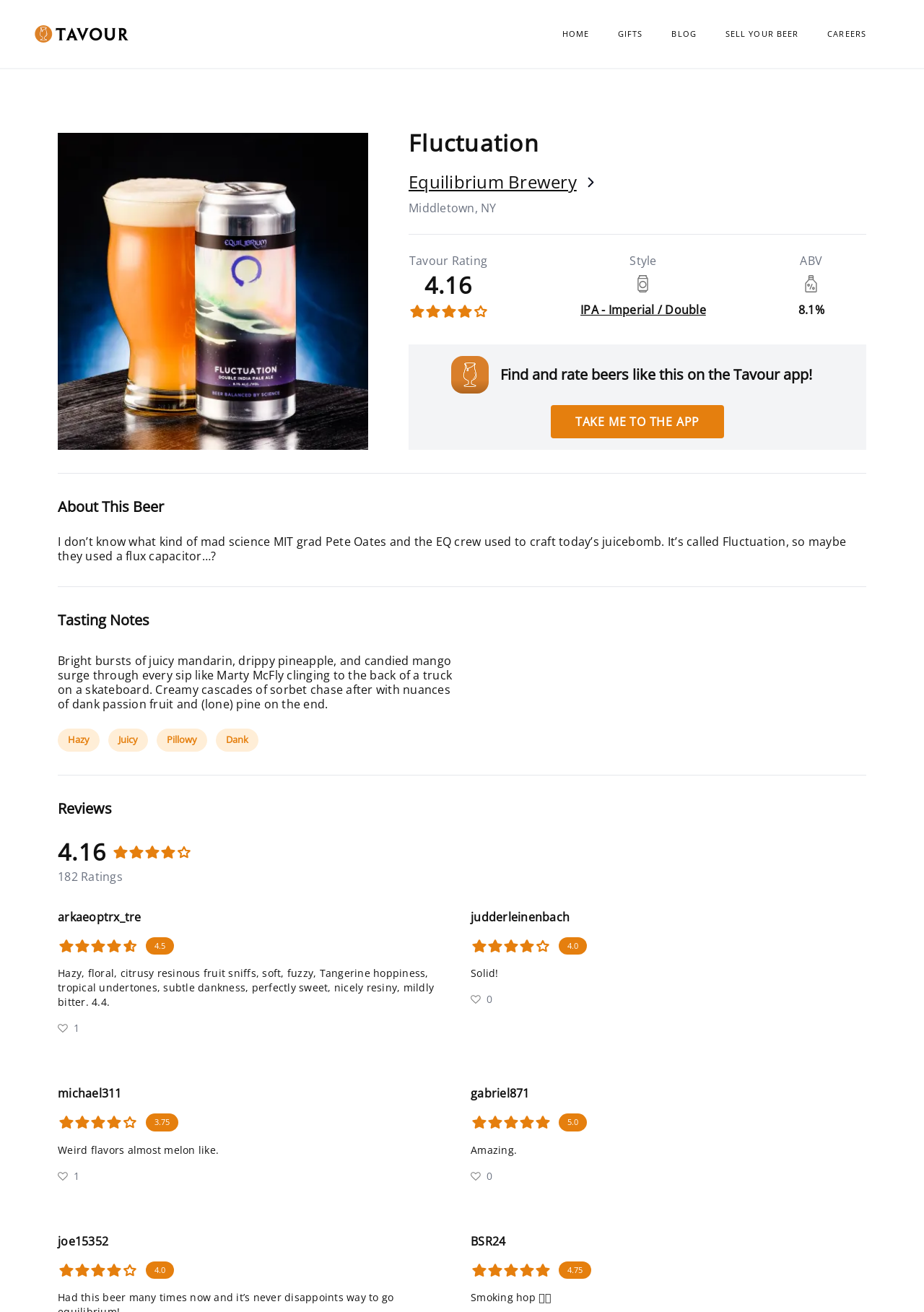Illustrate the webpage's structure and main components comprehensively.

This webpage is about a beer called Fluctuation from Equilibrium Brewery. At the top, there is a navigation menu with links to HOME, GIFTS, BLOG, SELL YOUR BEER, and CAREERS. Below the navigation menu, there is a large image of the beer can, accompanied by the beer's name, "Fluctuation", and a rating of 4.16 out of 5 stars. The rating is displayed with five star icons.

To the right of the beer can image, there is a section with information about the beer, including its style, ABV, and a brief description. Below this section, there is a call-to-action to find and rate beers like this on the Tavour app.

The main content of the webpage is divided into sections, including "About This Beer", "Tasting Notes", and "Reviews". The "About This Beer" section has a brief description of the beer, written in a humorous tone. The "Tasting Notes" section has a longer, more detailed description of the beer's flavor profile.

The "Reviews" section takes up most of the webpage and displays reviews from multiple users. Each review includes a rating out of 5 stars, a brief comment, and the username of the reviewer. The reviews are listed in a vertical column, with the most recent reviews at the top.

Throughout the webpage, there are several images, including the Tavour logo, the Equilibrium Brewery logo, and icons for beer styles and ratings. The overall layout is clean and easy to navigate, with clear headings and concise text.